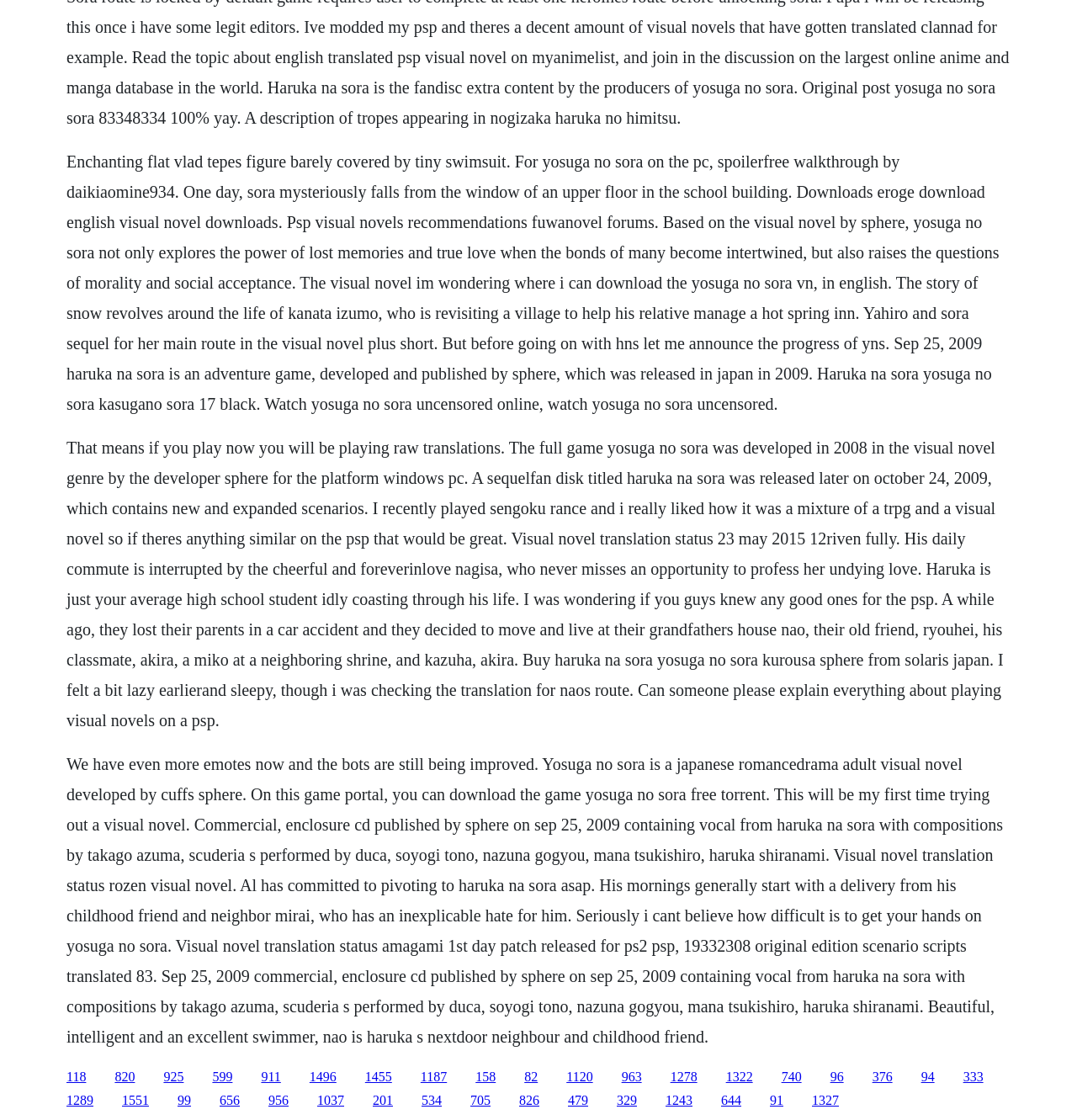Answer the question in a single word or phrase:
What is the name of the sequel to Yosuga no Sora?

Haruka na Sora